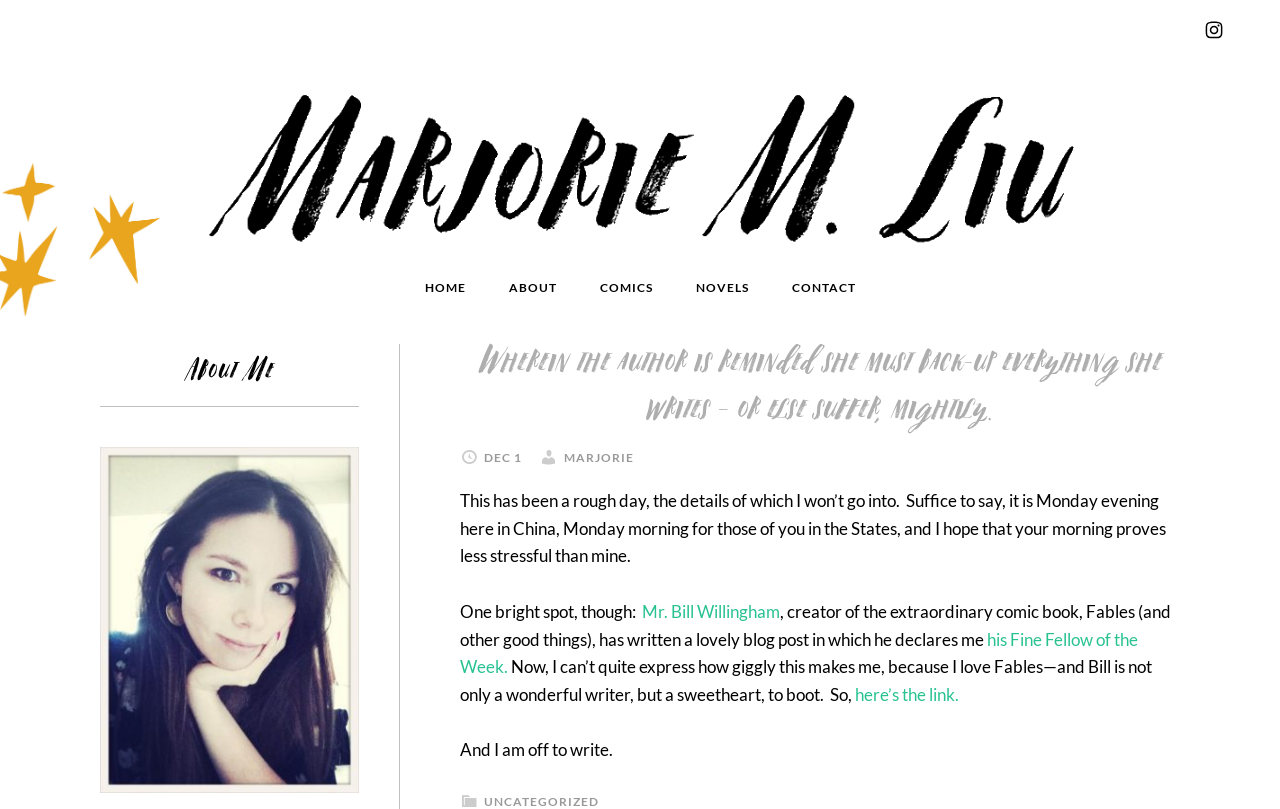Find the bounding box coordinates of the element to click in order to complete the given instruction: "Go to MARJORIE LIU's homepage."

[0.148, 0.077, 0.852, 0.324]